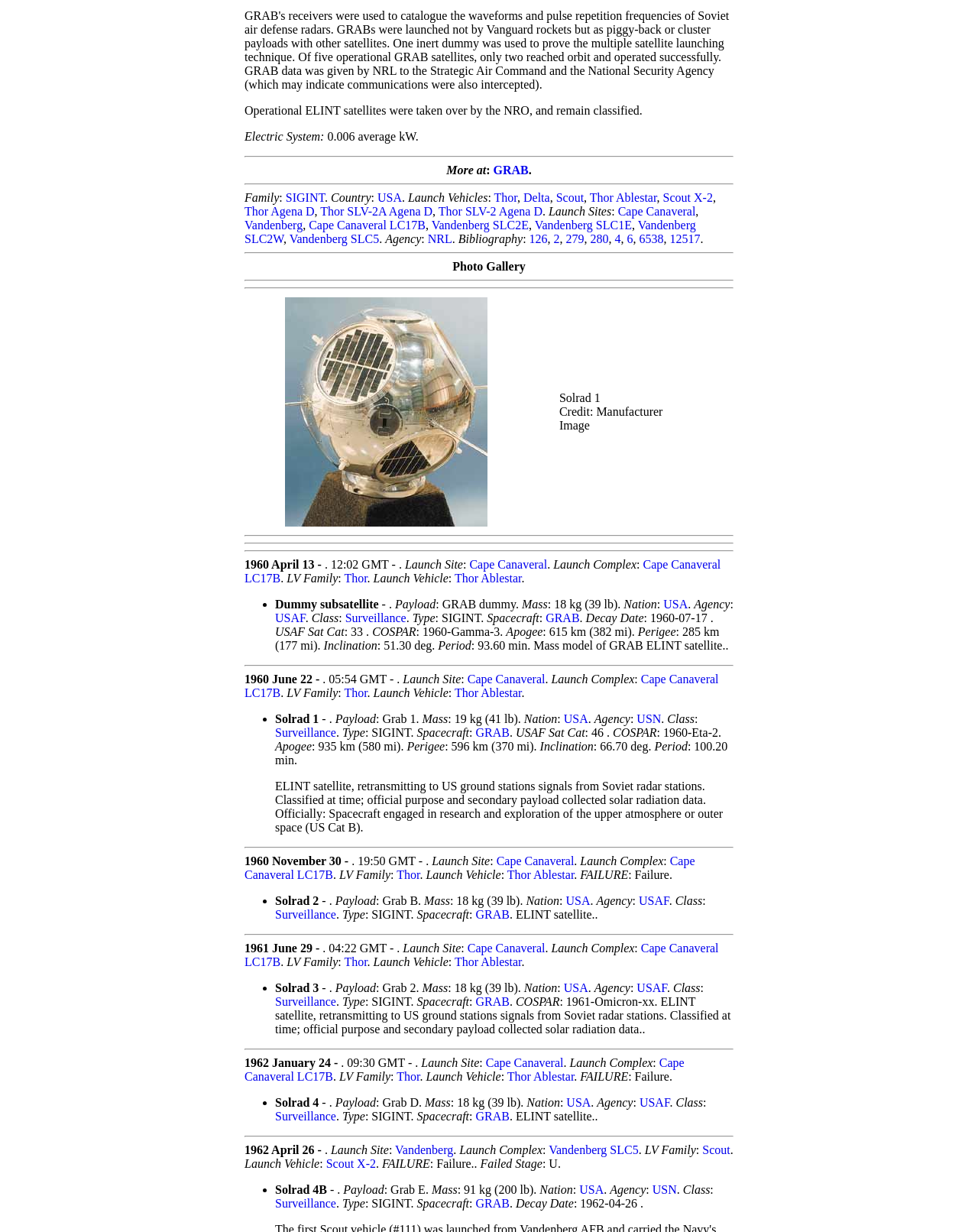Determine the bounding box for the UI element described here: "Cape Canaveral LC17B".

[0.25, 0.453, 0.737, 0.475]